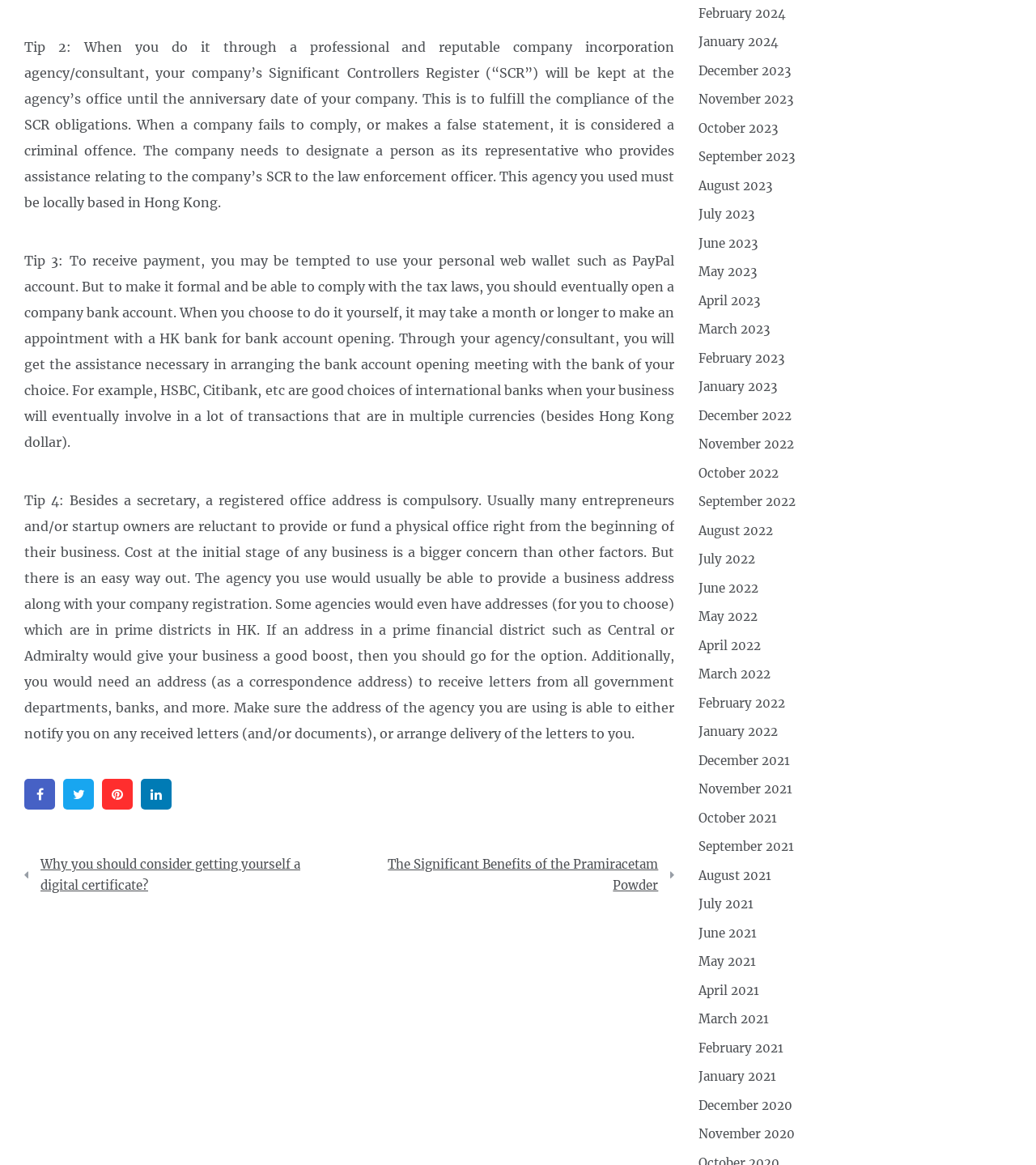Determine the bounding box coordinates for the UI element matching this description: "Facebook".

[0.023, 0.669, 0.053, 0.695]